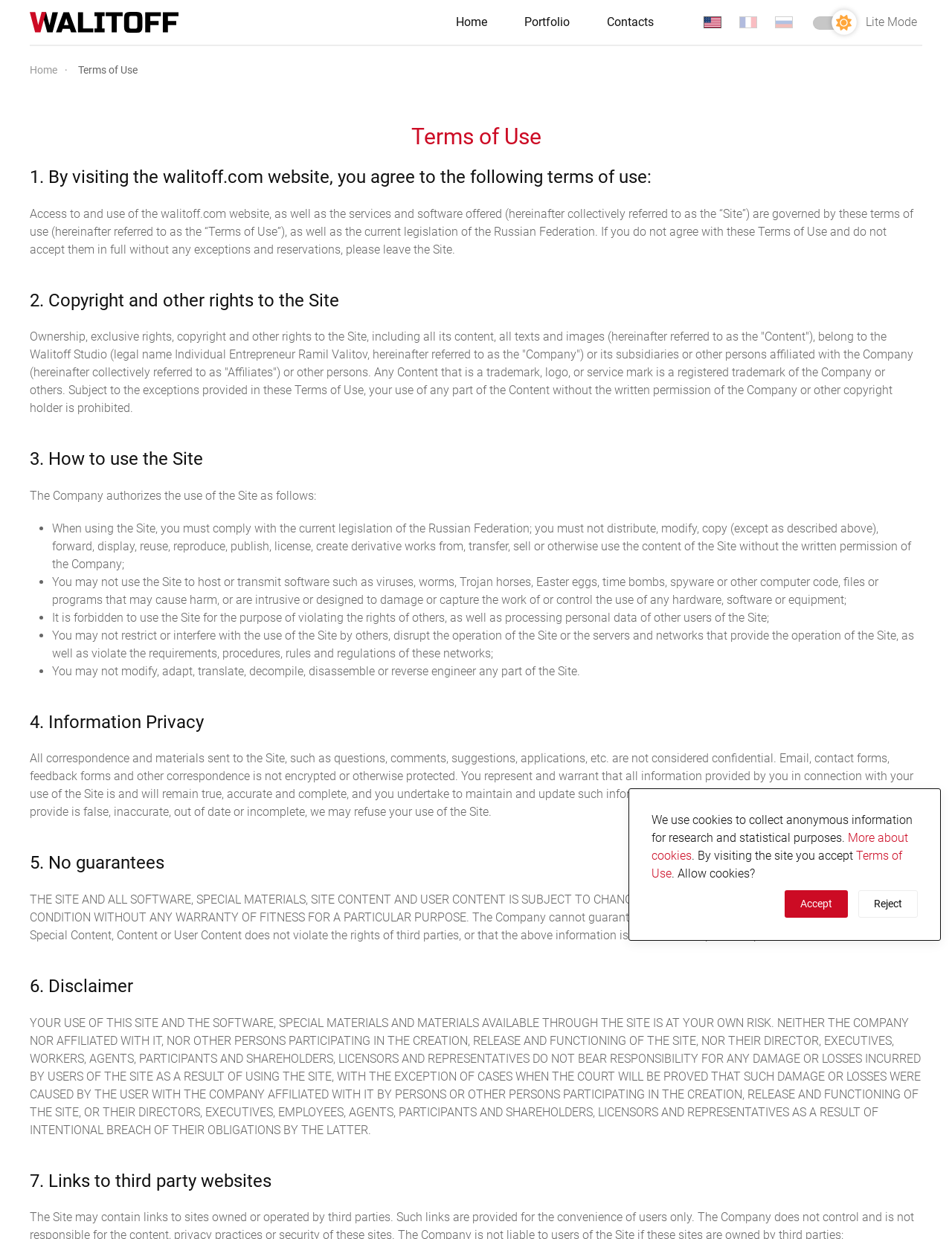Generate a thorough description of the webpage.

The webpage is titled "Terms of Use of Walitoff Studio website" and appears to be a legal document outlining the terms and conditions of using the Walitoff Studio website. 

At the top of the page, there is a navigation menu with links to "Home", "Portfolio", "Contacts", and a "Breadcrumb" navigation bar. Below this, there is a heading "Terms of Use" followed by a series of sections numbered from 1 to 7, each with its own heading and descriptive text. 

The first section, "1. By visiting the walitoff.com website, you agree to the following terms of use:", explains that by using the website, users agree to the terms of use and the current legislation of the Russian Federation. 

The second section, "2. Copyright and other rights to the Site", states that the ownership and exclusive rights to the website and its content belong to Walitoff Studio or its affiliates. 

The third section, "3. How to use the Site", outlines the authorized use of the website, including compliance with Russian legislation and restrictions on distributing, modifying, or using the website's content without permission. 

The fourth section, "4. Information Privacy", explains that all correspondence and materials sent to the website are not considered confidential and that users are responsible for ensuring the accuracy and completeness of the information they provide. 

The fifth section, "5. No guarantees", states that the website and its content are provided "as is" without any warranty of fitness for a particular purpose. 

The sixth section, "6. Disclaimer", disclaims any responsibility for damages or losses incurred by users of the website, except in cases where the company or its affiliates are proven to have intentionally breached their obligations. 

The seventh and final section, "7. Links to third party websites", is not fully described in the provided accessibility tree. 

At the bottom of the page, there is a notice about the use of cookies, with links to "More about cookies" and "Terms of Use", and buttons to "Accept" or "Reject" cookies.